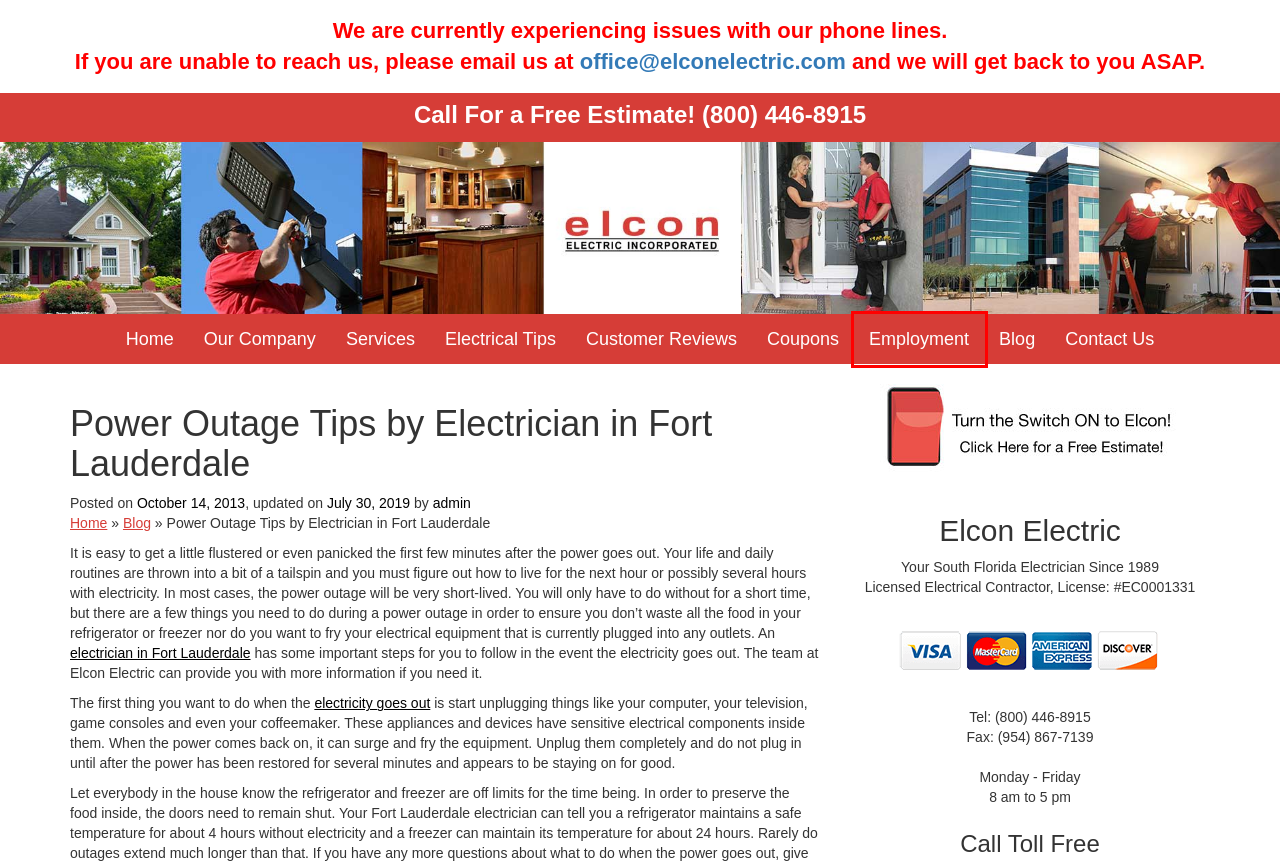You are provided with a screenshot of a webpage where a red rectangle bounding box surrounds an element. Choose the description that best matches the new webpage after clicking the element in the red bounding box. Here are the choices:
A. Power is Out? Fort Lauderdale Electrician Helps
B. Electrical Coupons and Specials - Elcon Electric
C. Contact Electrician Elcon Electric
D. Miami Electrician blog
E. Employment
F. Fort Lauderdale Area Electrician | Since 1989 | Free Estimates
G. South Florida Electrician | Elcon Electric | Miami, Deerfield, Boca Raton
H. Electrical Tips - Elcon Electric

E